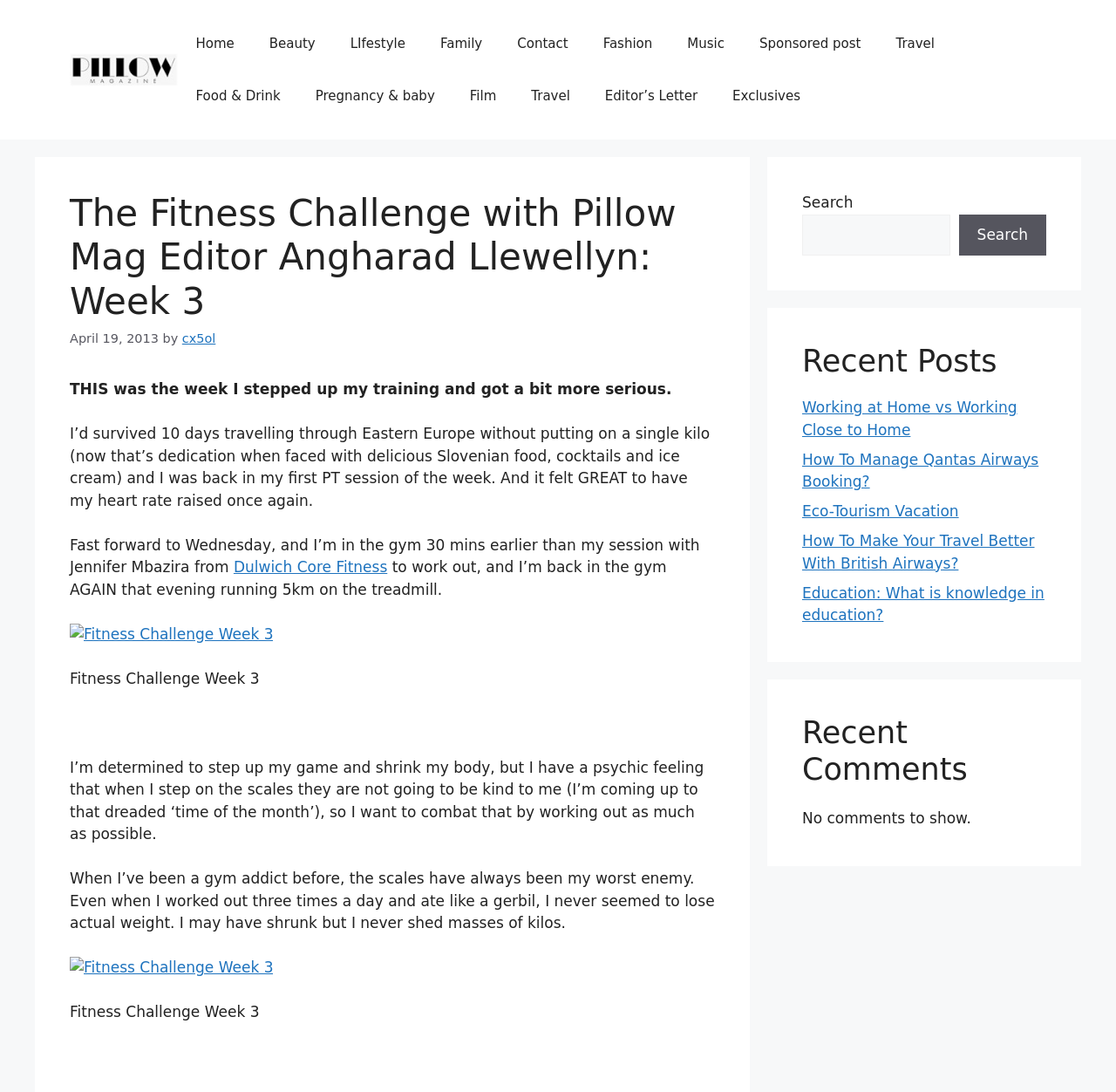How many links are in the primary navigation?
Please give a detailed and elaborate answer to the question.

The primary navigation section contains links to different categories, including 'Home', 'Beauty', 'Lifestyle', 'Family', 'Contact', 'Fashion', 'Music', 'Sponsored post', 'Travel', 'Food & Drink', and 'Editor’s Letter', which totals 11 links.